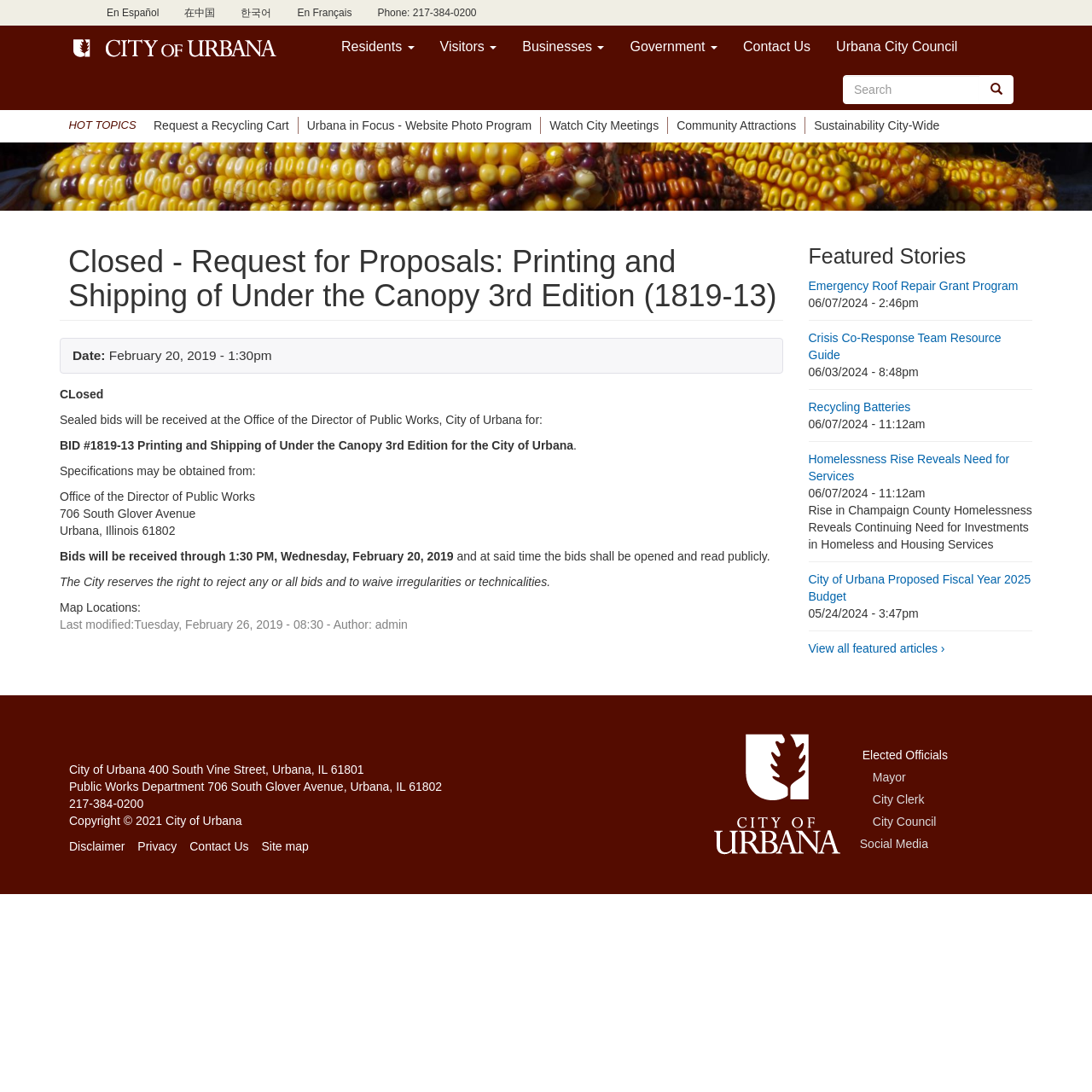What is the phone number of the Public Works Department?
Based on the screenshot, answer the question with a single word or phrase.

217-384-0200